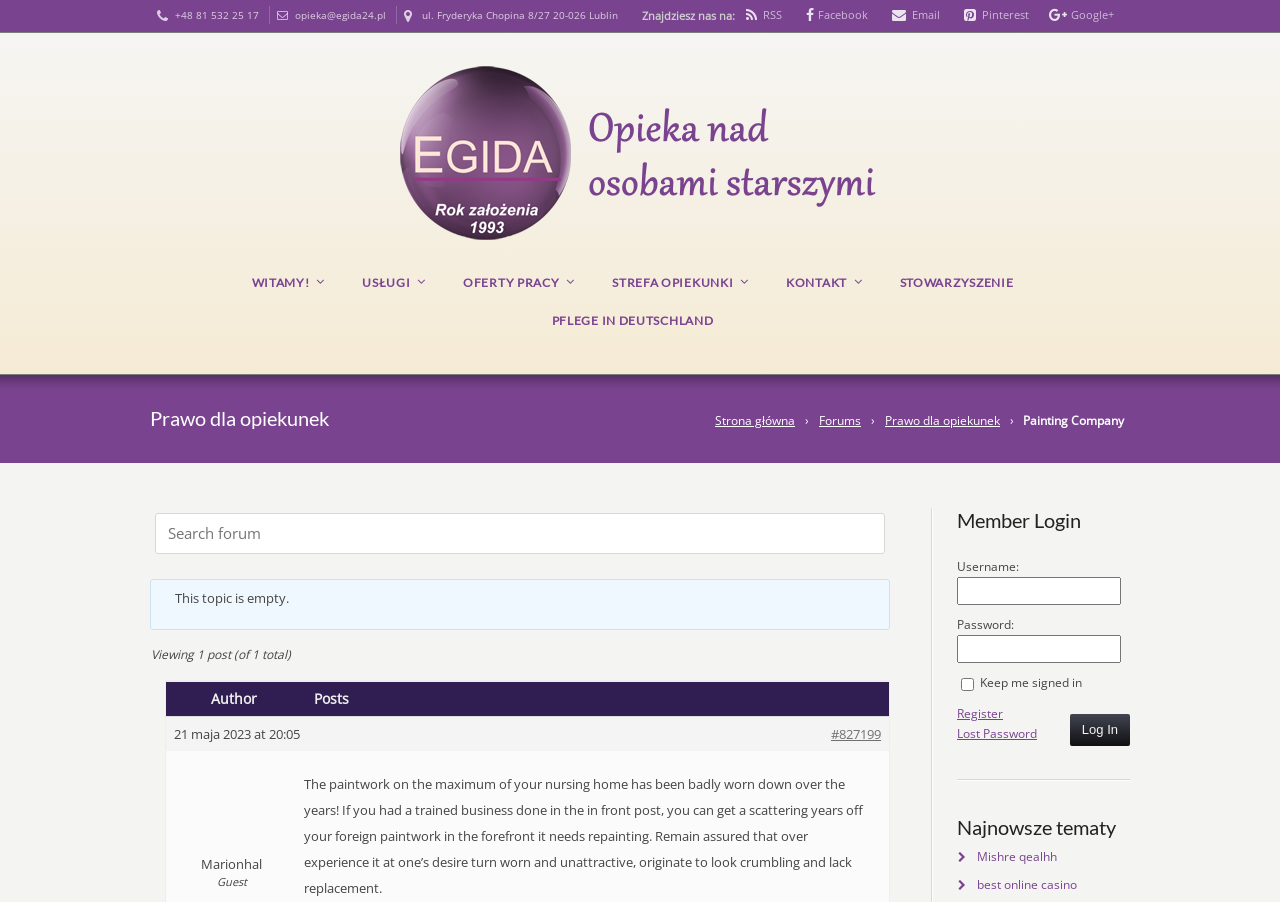Determine the bounding box for the UI element that matches this description: "Google+".

[0.823, 0.006, 0.87, 0.028]